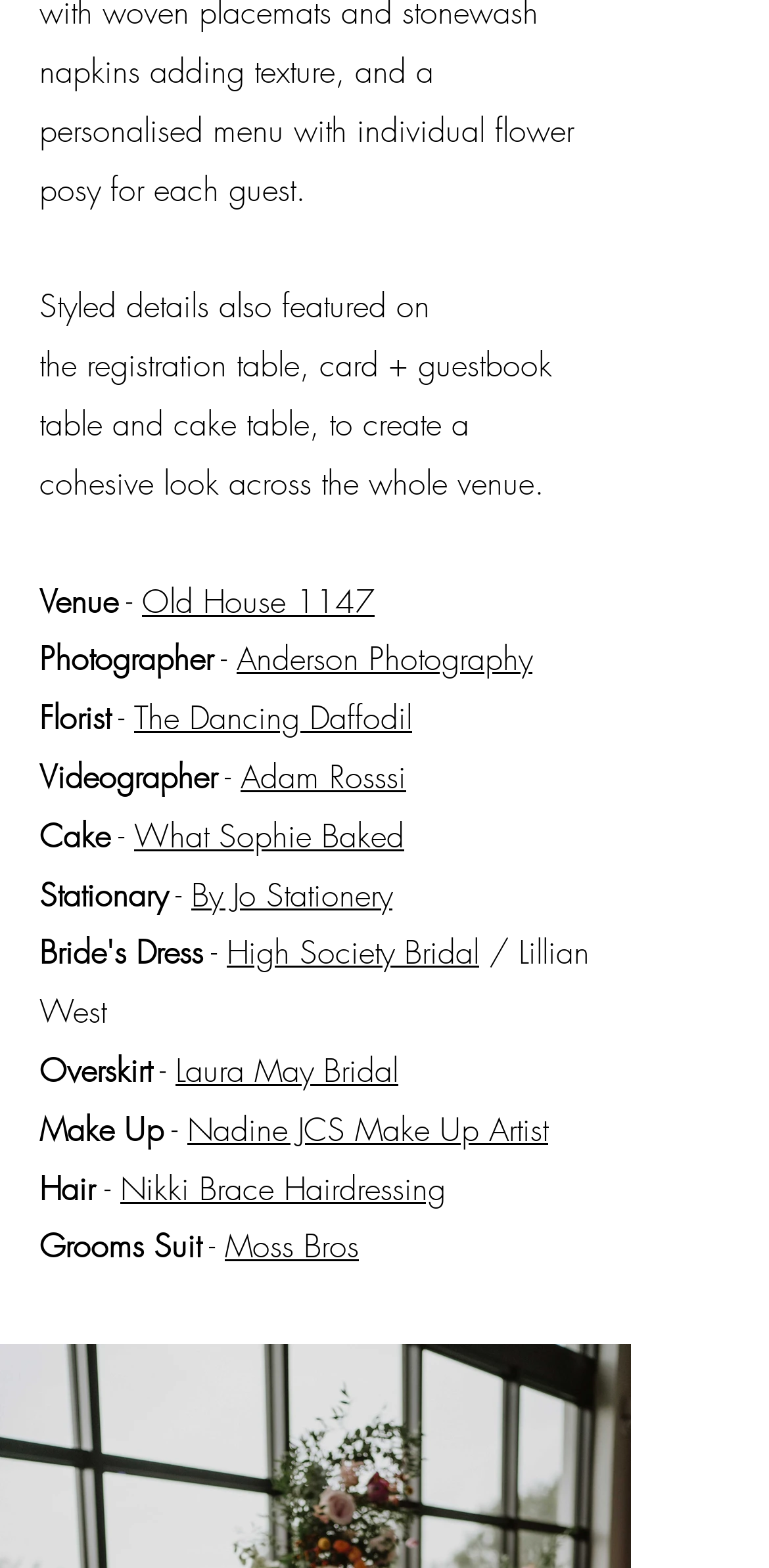What is the venue of the event?
Examine the image and give a concise answer in one word or a short phrase.

Old House 1147